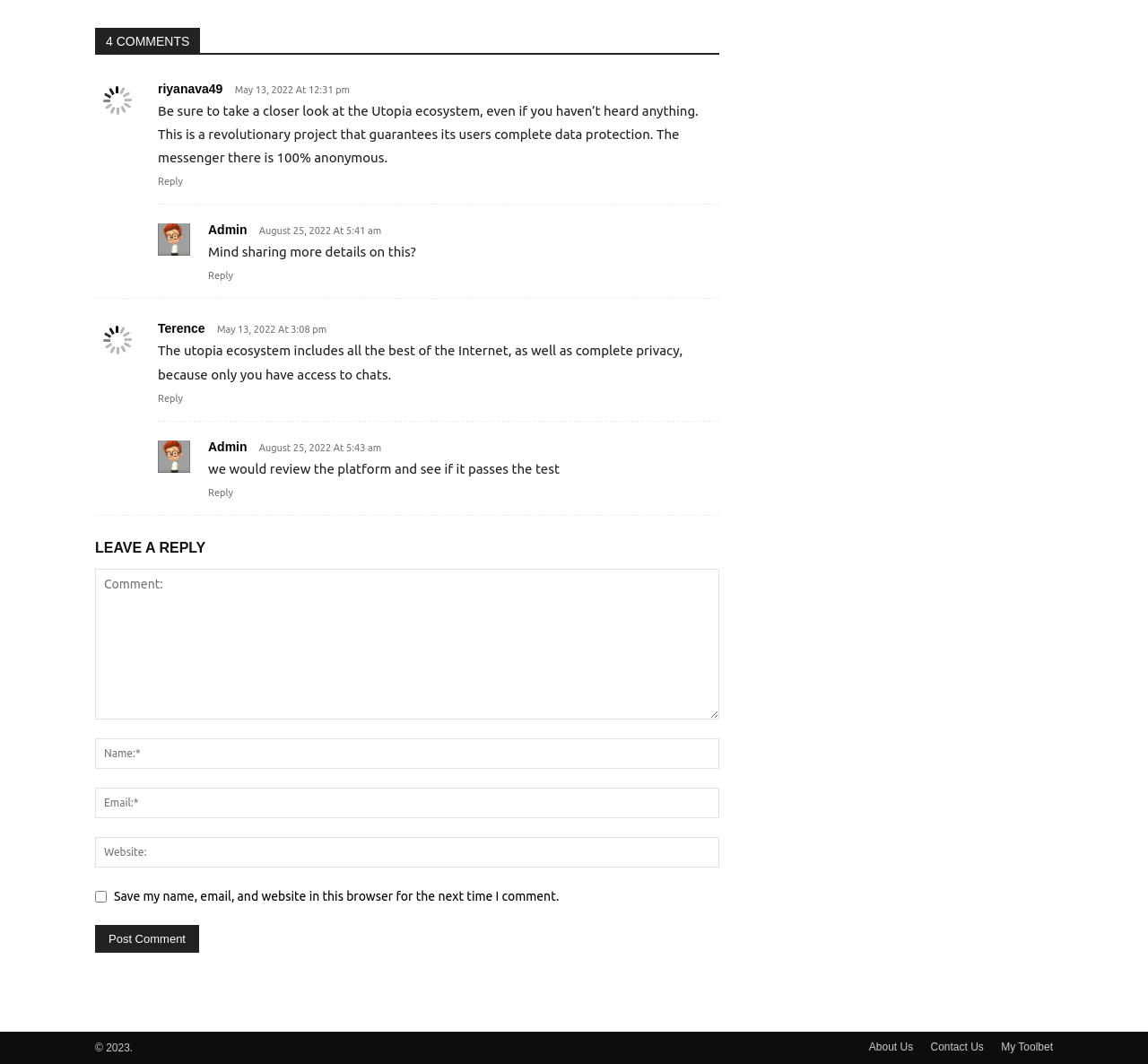How many comments are there?
Provide an in-depth and detailed answer to the question.

I counted the number of article elements with a FooterAsNonLandmark child element, which indicates a comment. There are 4 such elements.